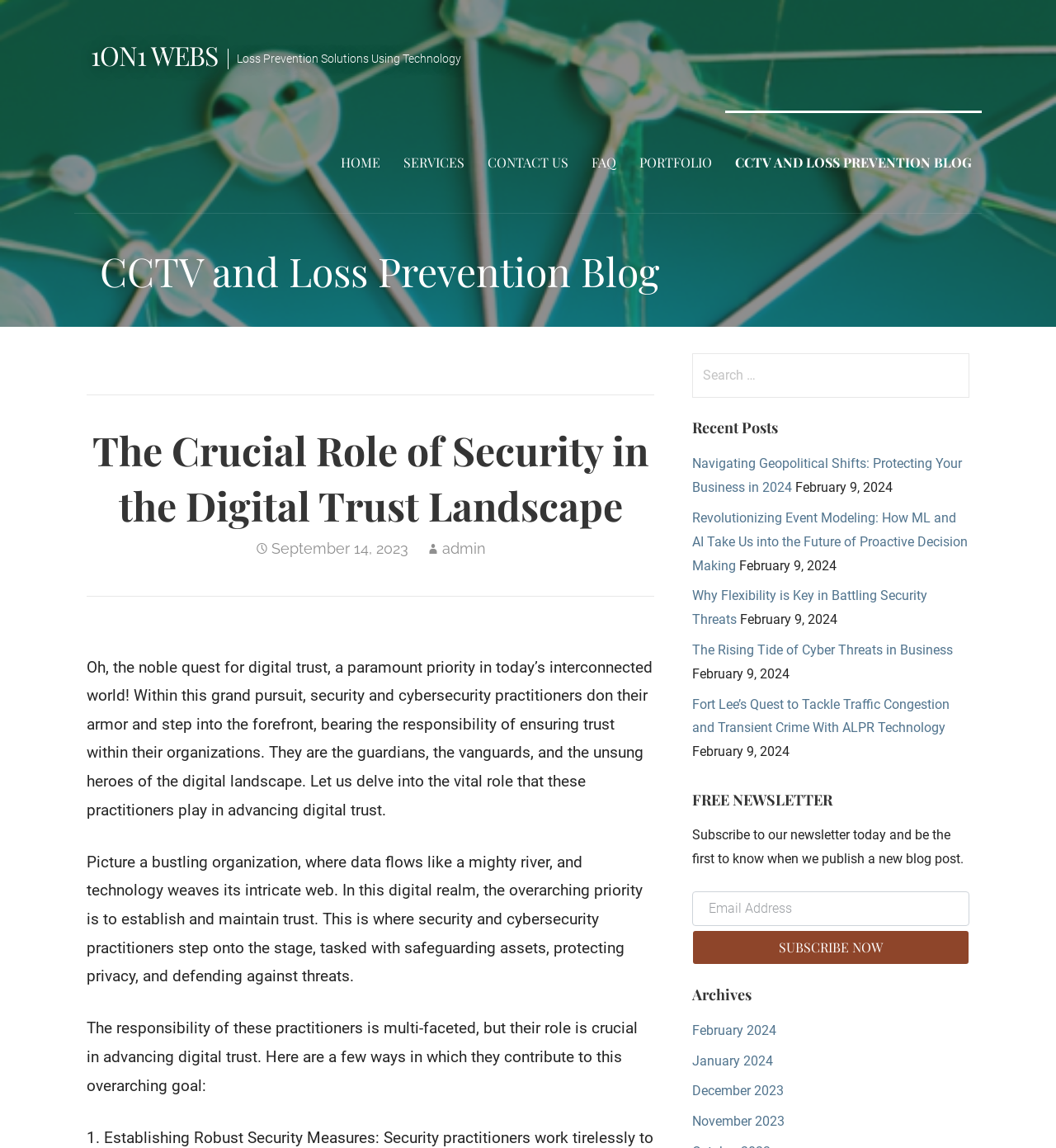Please give a short response to the question using one word or a phrase:
What is the purpose of the 'Archives' section?

To access past blog posts